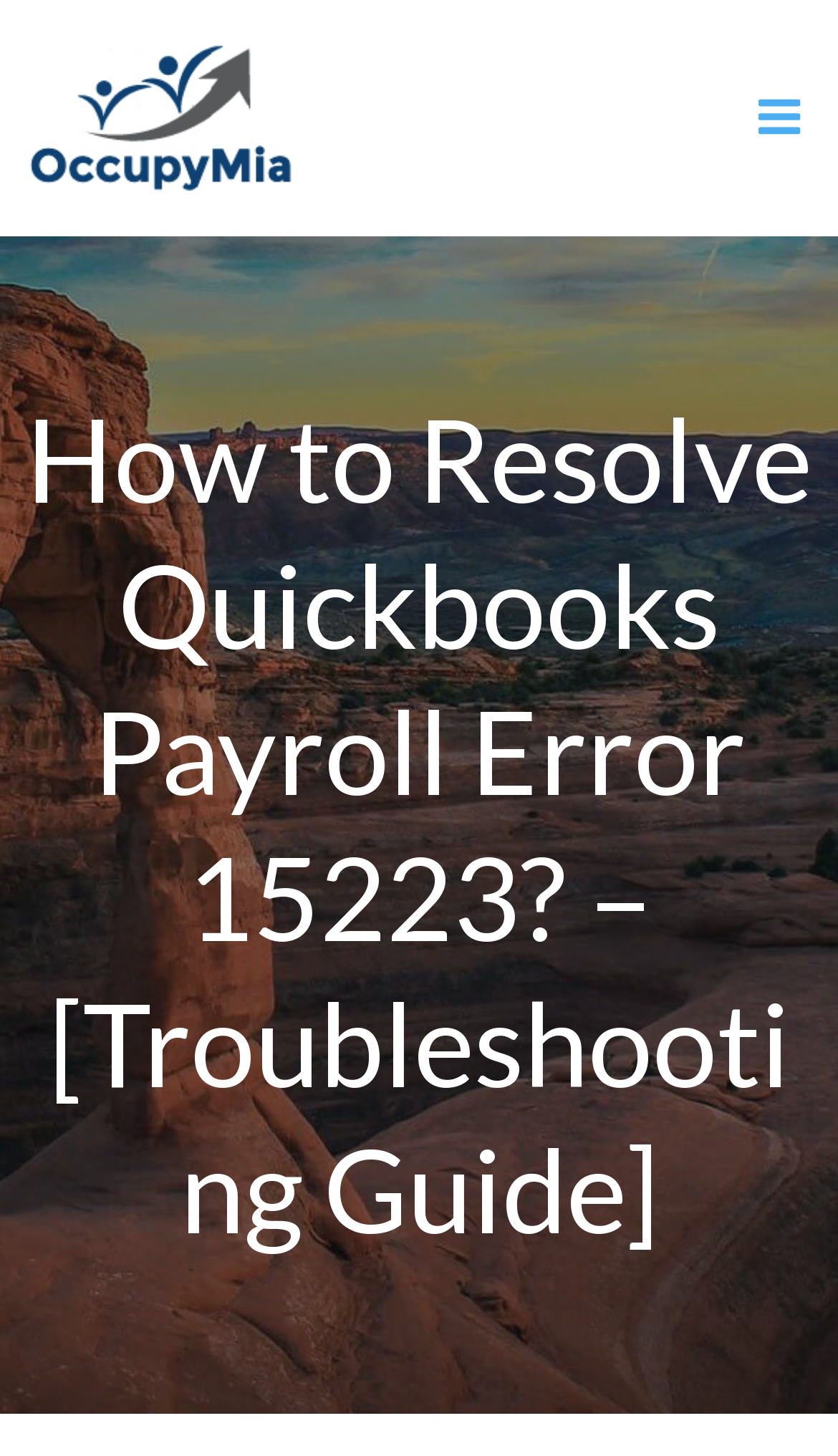Predict the bounding box of the UI element based on this description: "Search".

None